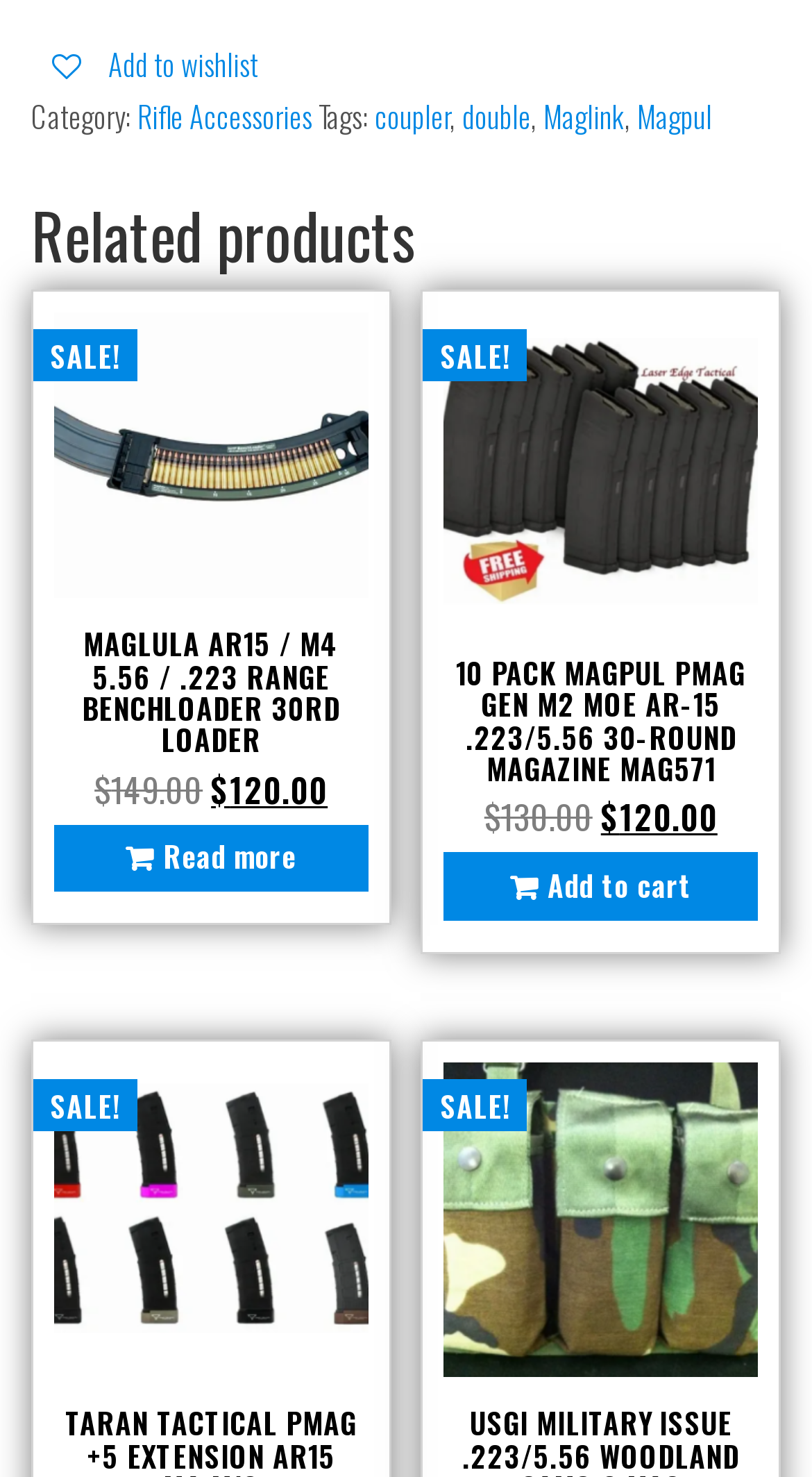Locate the bounding box coordinates of the segment that needs to be clicked to meet this instruction: "Add to cart: 10 PACK Magpul PMAG GEN M2 MOE AR-15.223/5.56 30-Round Magazine MAG571".

[0.547, 0.577, 0.933, 0.623]